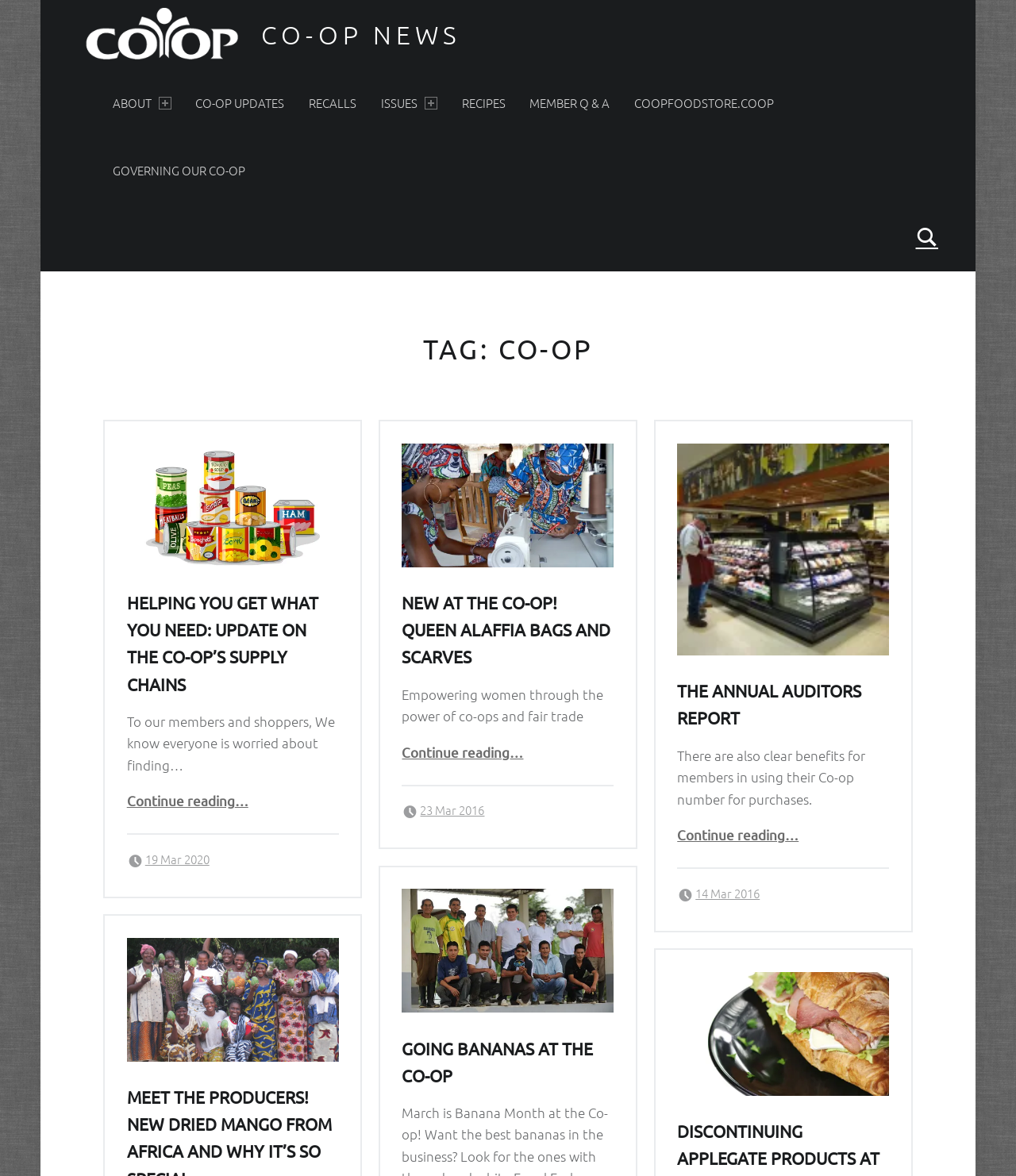Identify the bounding box for the UI element specified in this description: "Member Q & A". The coordinates must be four float numbers between 0 and 1, formatted as [left, top, right, bottom].

[0.521, 0.059, 0.6, 0.116]